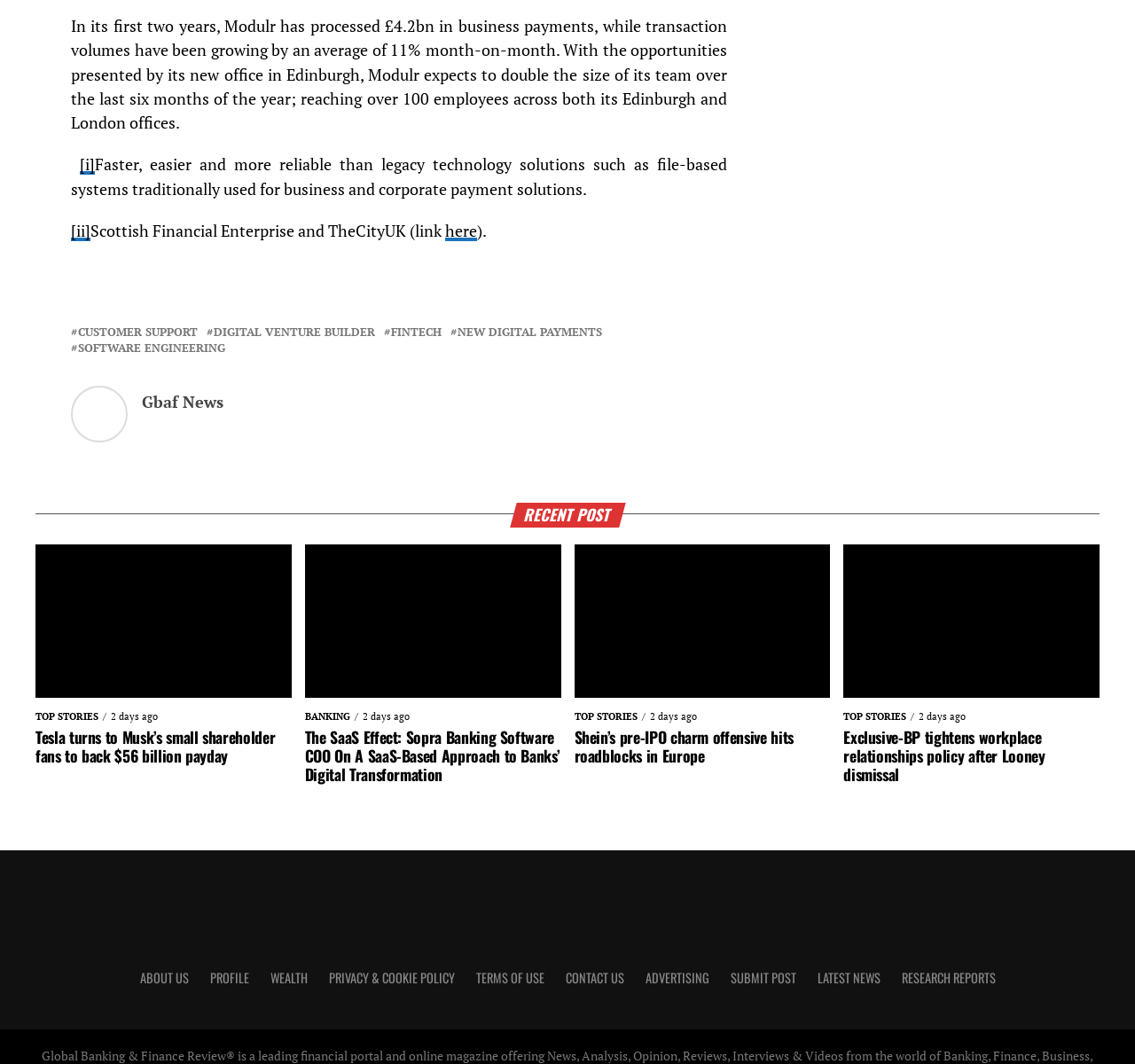Find the bounding box coordinates of the element you need to click on to perform this action: 'Read about Modulr's business payments'. The coordinates should be represented by four float values between 0 and 1, in the format [left, top, right, bottom].

[0.062, 0.015, 0.641, 0.125]